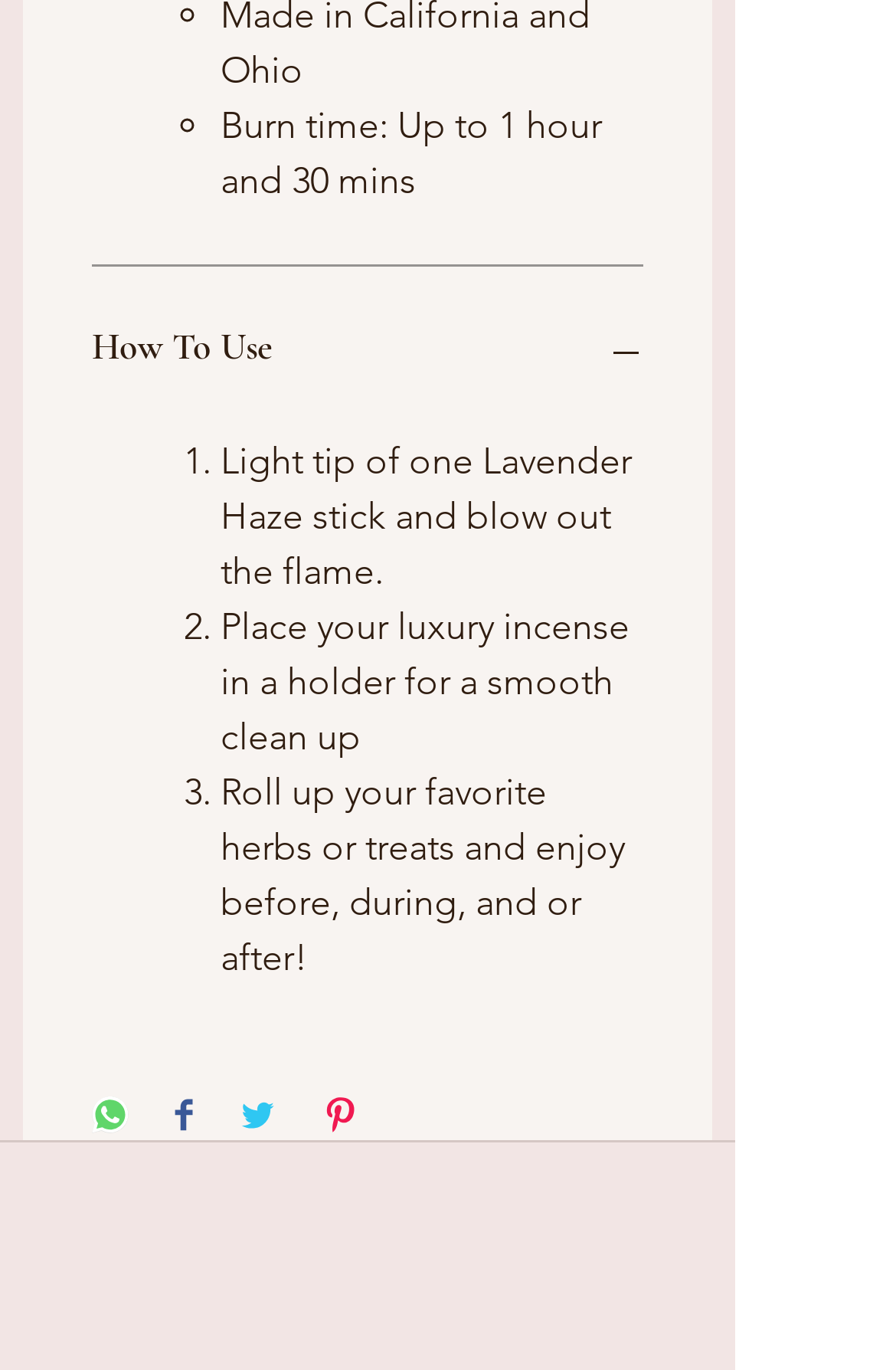Give a one-word or one-phrase response to the question: 
What can be rolled up and enjoyed with the product?

Herbs or treats